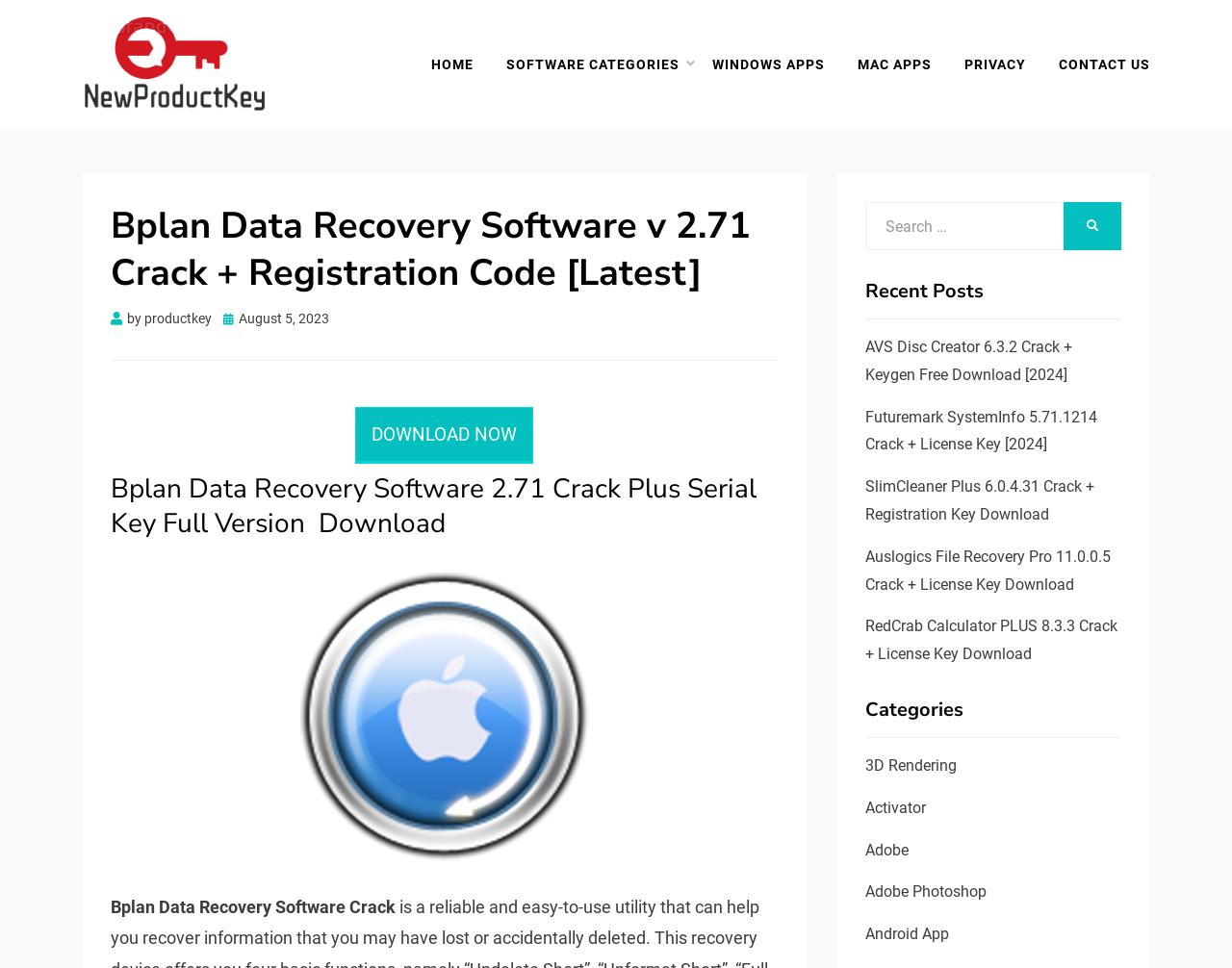Locate the bounding box coordinates of the clickable part needed for the task: "Visit HOME page".

[0.337, 0.055, 0.398, 0.08]